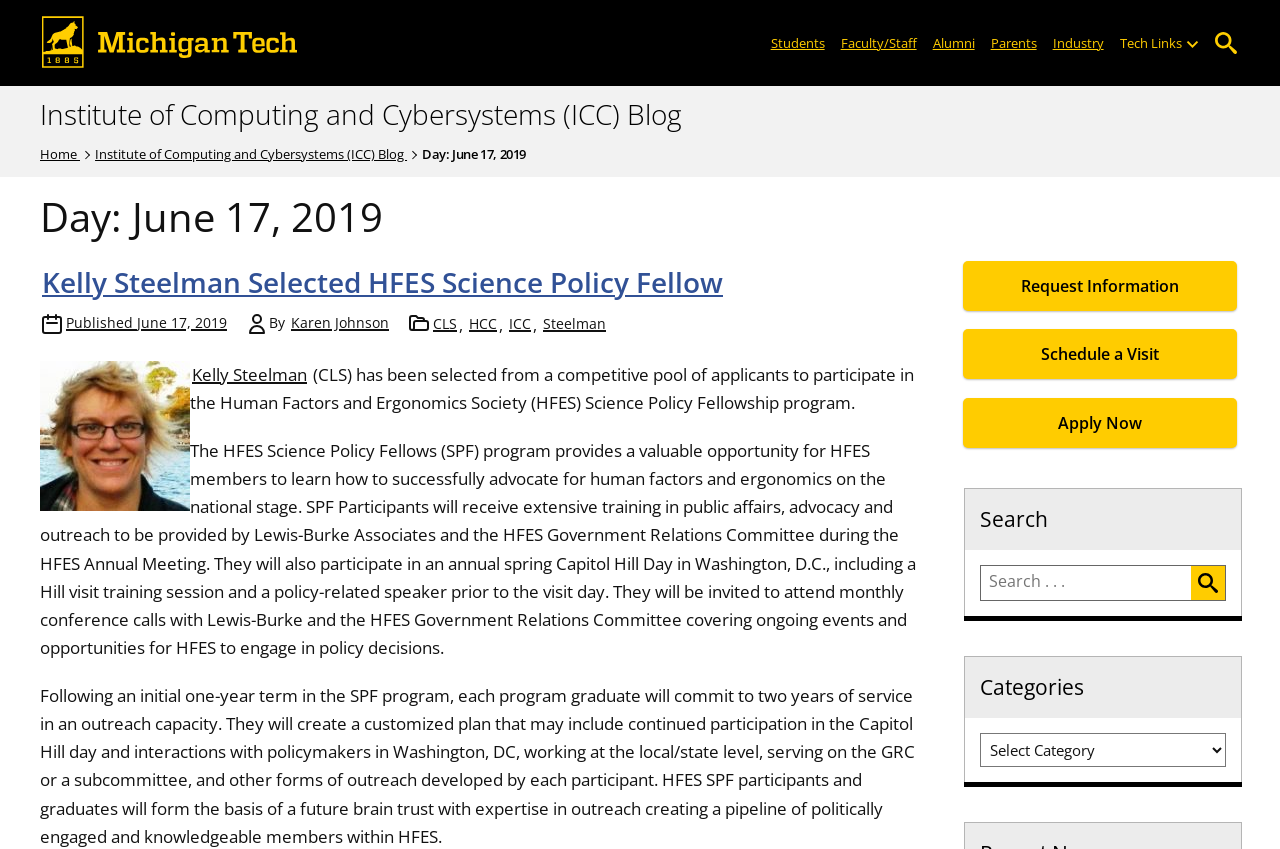What are the categories listed under the 'Categories' section?
Give a single word or phrase as your answer by examining the image.

CLS, HCC, ICC, Steelman